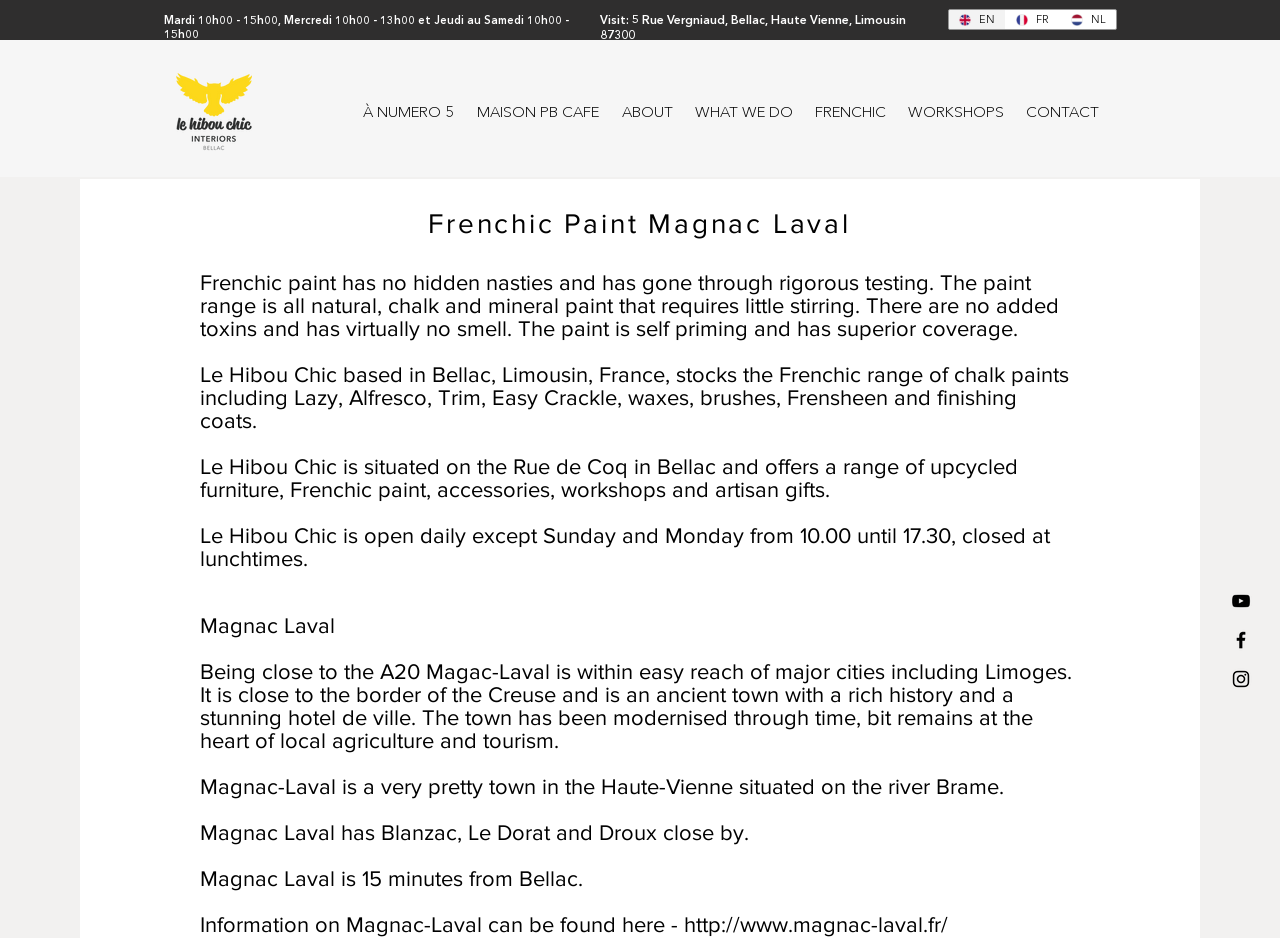Identify the bounding box coordinates for the UI element described as: "EN". The coordinates should be provided as four floats between 0 and 1: [left, top, right, bottom].

[0.741, 0.011, 0.785, 0.031]